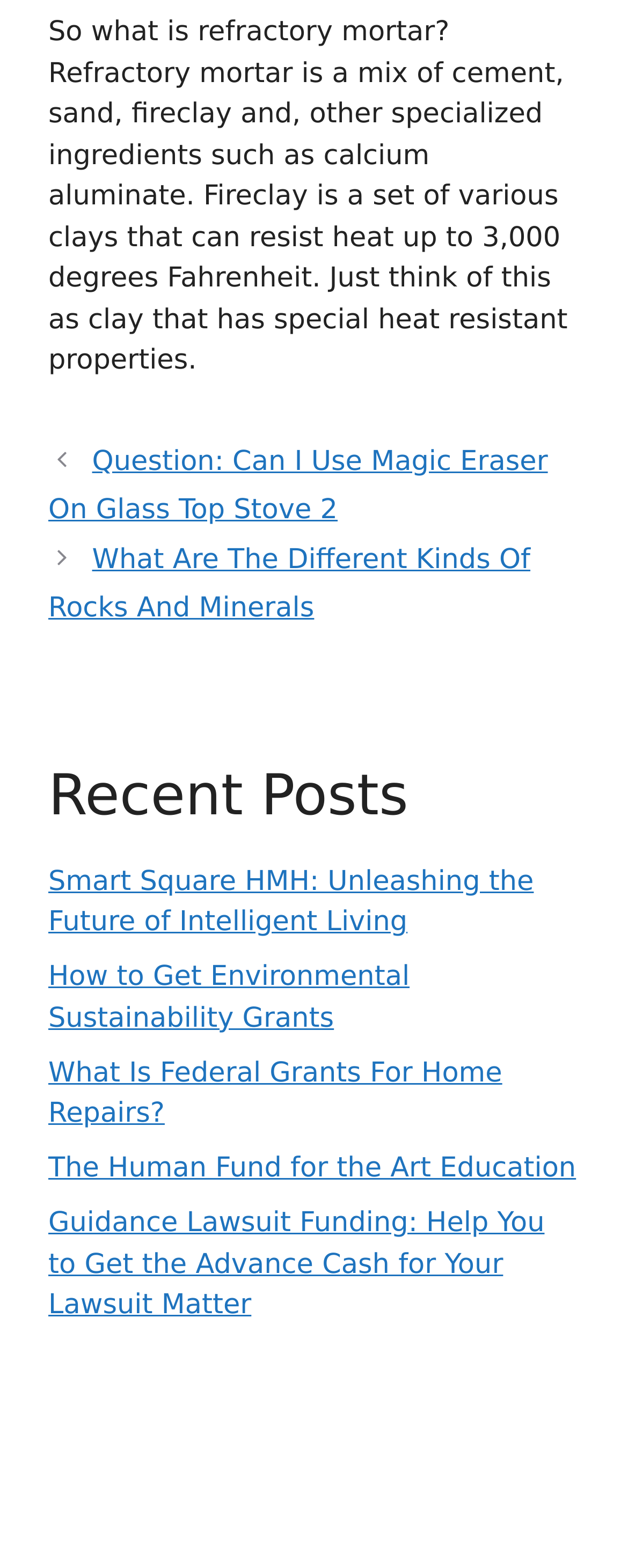Give a one-word or one-phrase response to the question:
How many links are there in the Recent Posts section?

5